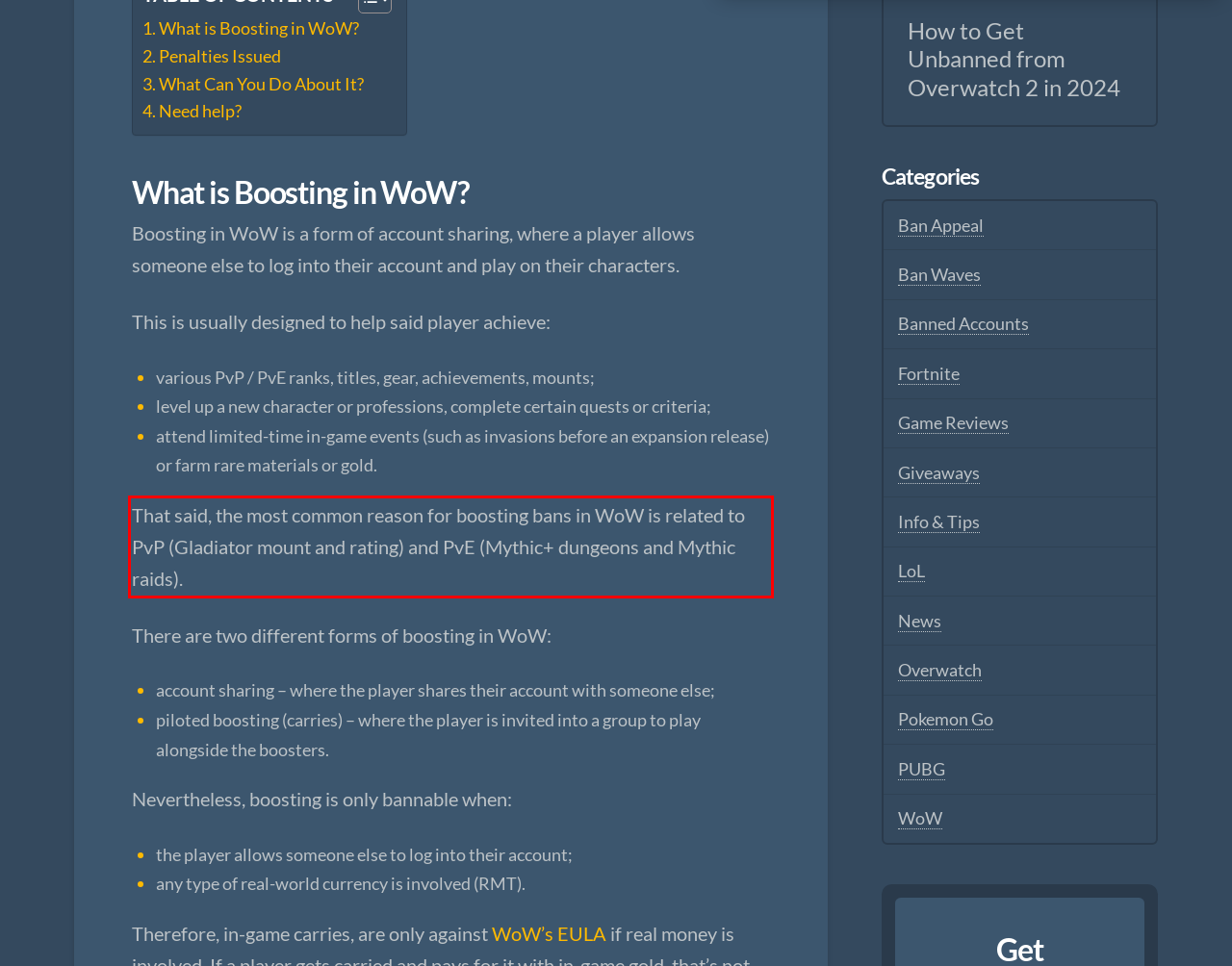Given a screenshot of a webpage, locate the red bounding box and extract the text it encloses.

That said, the most common reason for boosting bans in WoW is related to PvP (Gladiator mount and rating) and PvE (Mythic+ dungeons and Mythic raids).